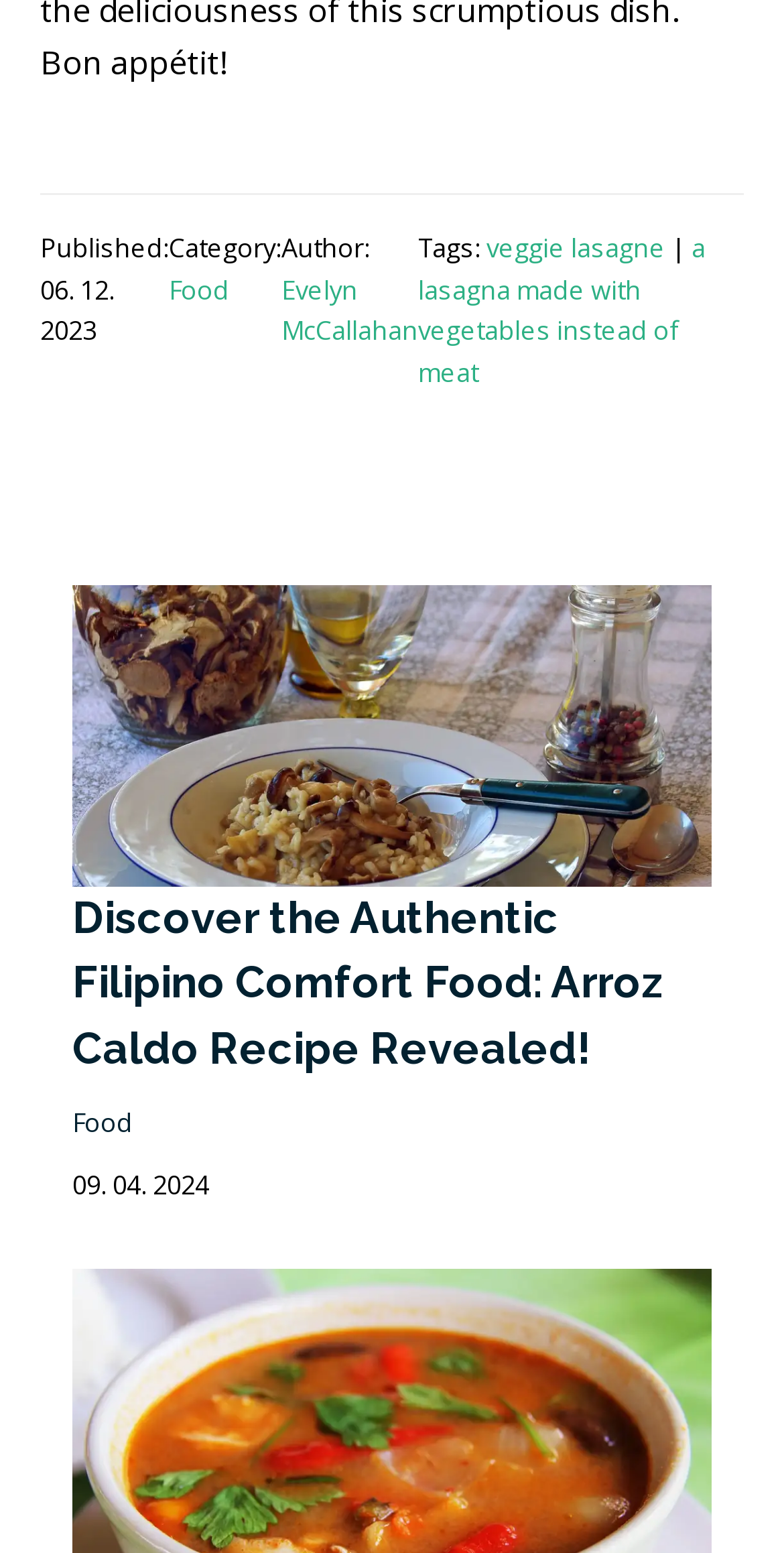Please locate the bounding box coordinates of the element that should be clicked to achieve the given instruction: "Subscribe to the newsletter".

None